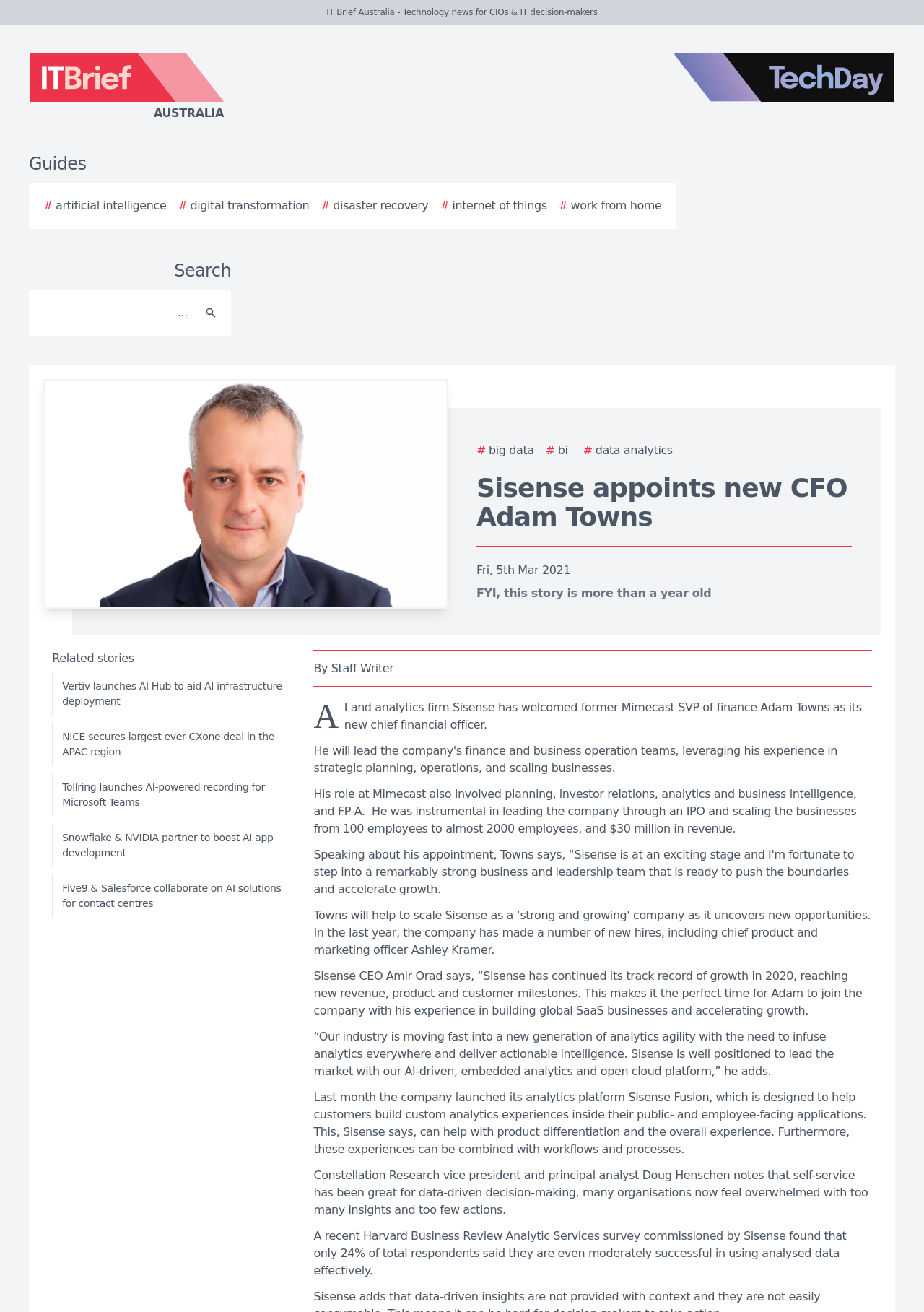Find and indicate the bounding box coordinates of the region you should select to follow the given instruction: "View the story about Vertiv launching AI Hub".

[0.056, 0.513, 0.314, 0.545]